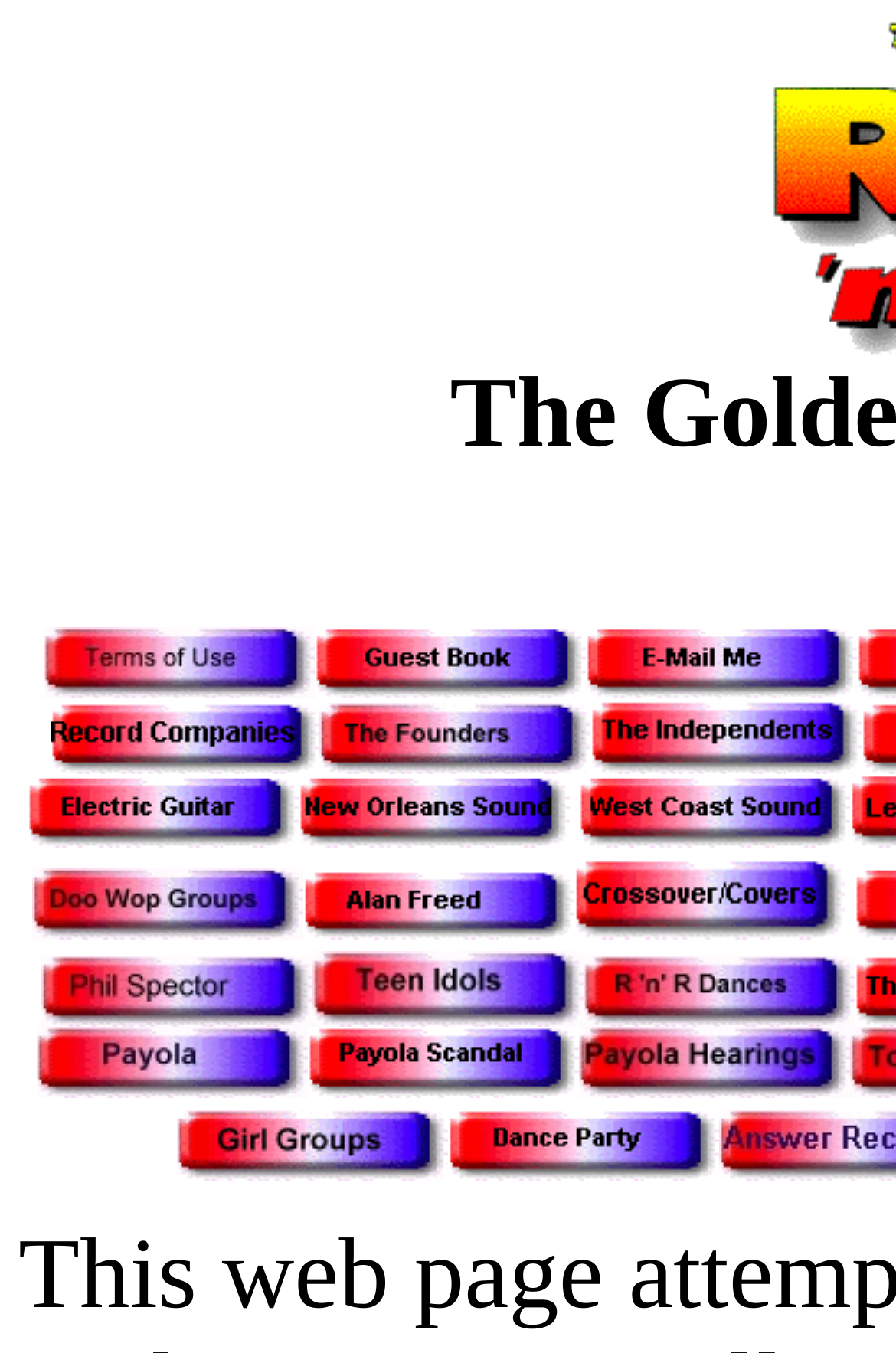How many image links are on this webpage?
Look at the screenshot and respond with one word or a short phrase.

24